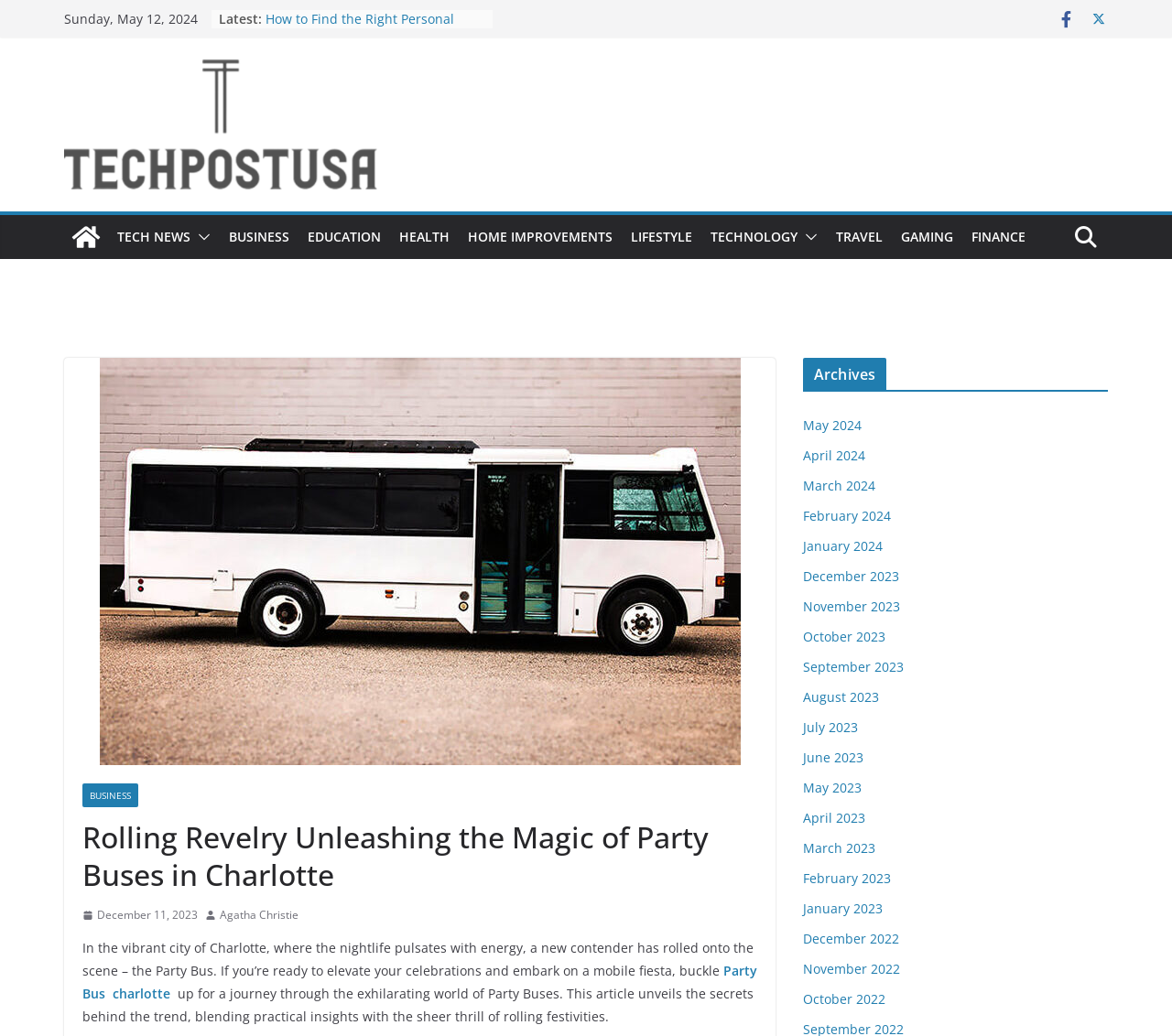Answer briefly with one word or phrase:
What is the title of the article with the link 'Rolling Revelry Unleashing the Magic of Party Buses in Charlotte'?

Rolling Revelry Unleashing the Magic of Party Buses in Charlotte